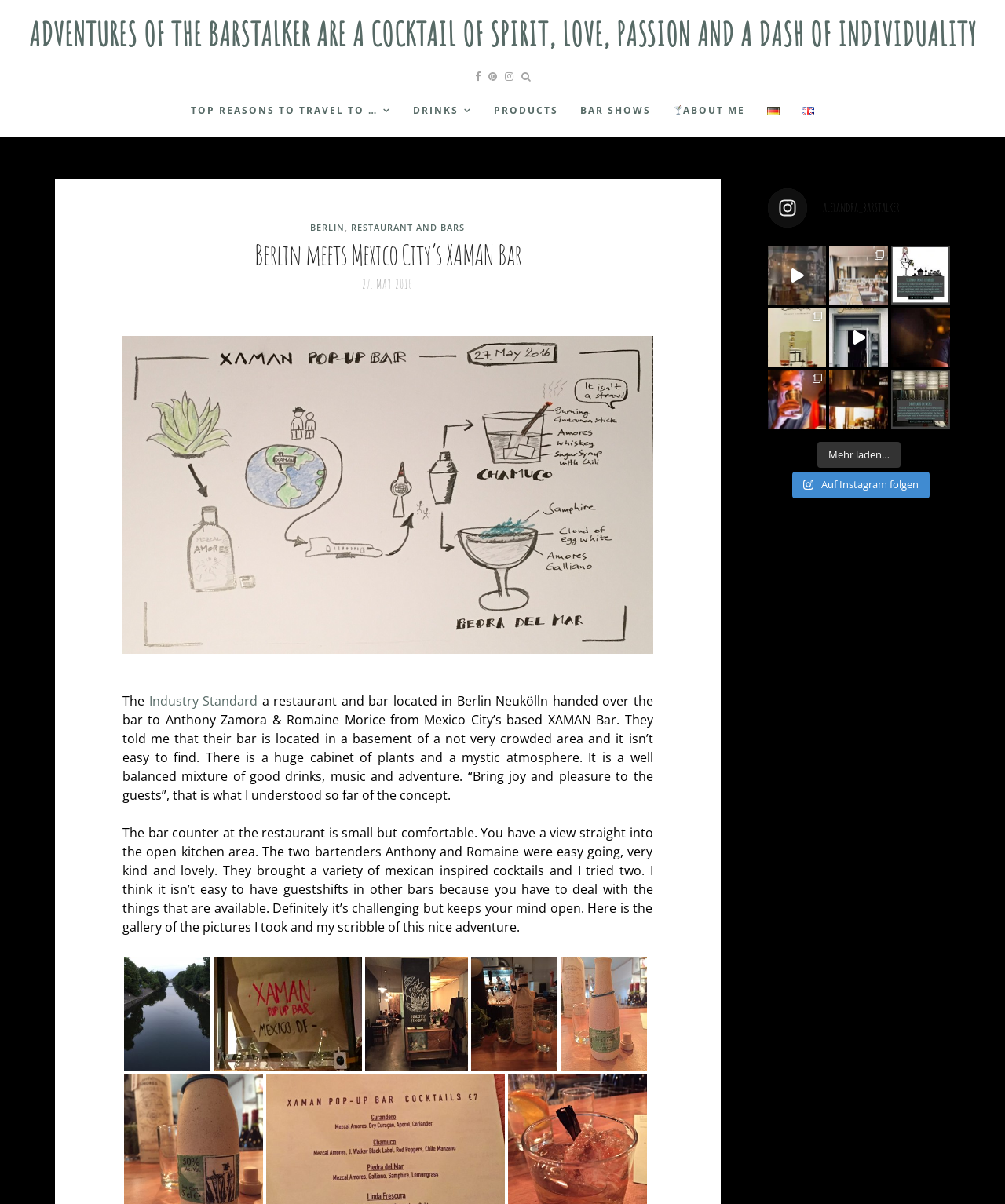What is the name of the bar mentioned in the second article?
Please give a detailed and elaborate explanation in response to the question.

The second article on the webpage mentions a bar called Eisenkopf, which is located in Leipzig and offers a refined dining experience with a focus on seasonal ingredients.